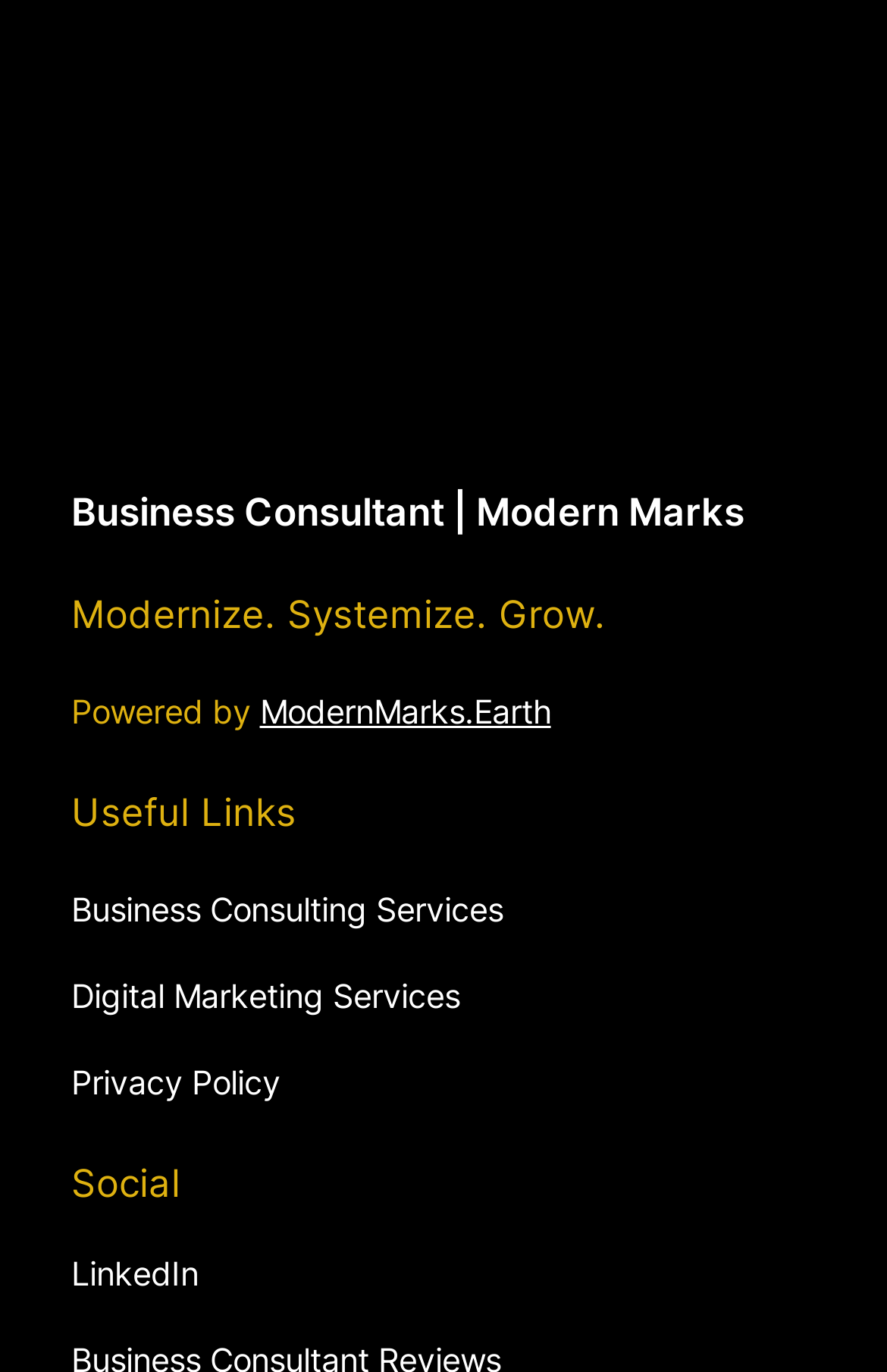Please use the details from the image to answer the following question comprehensively:
What is the slogan of Modern Marks?

The slogan of Modern Marks is 'Modernize. Systemize. Grow.', which is displayed prominently on the webpage, just below the top navigation bar.